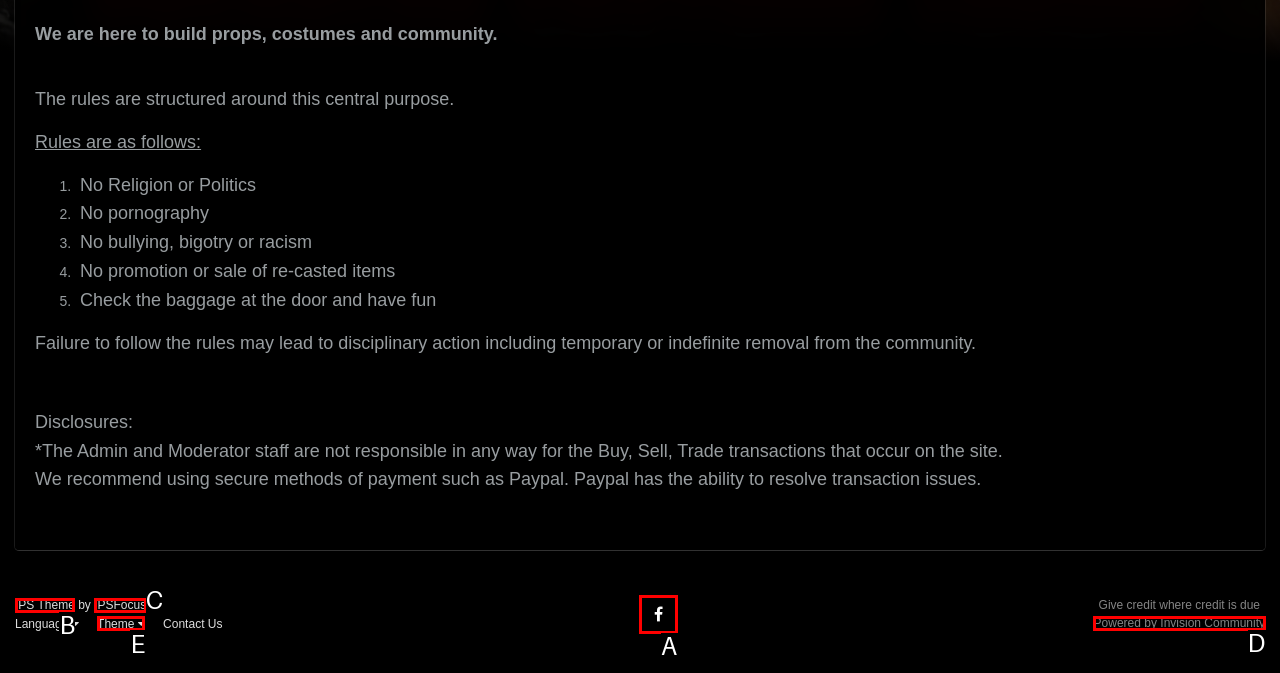Pick the HTML element that corresponds to the description: Powered by Invision Community
Answer with the letter of the correct option from the given choices directly.

D